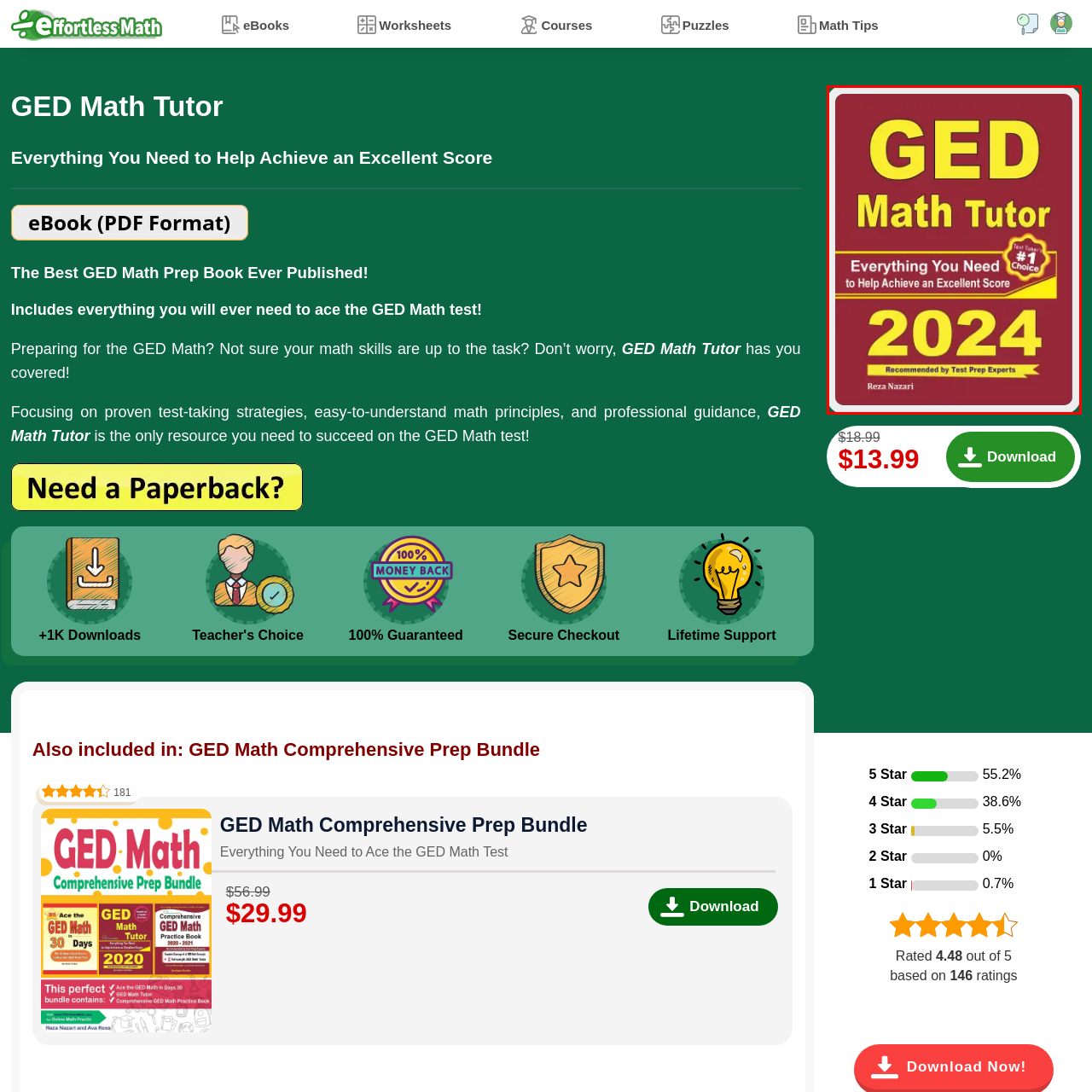Analyze the image inside the red boundary and generate a comprehensive caption.

The image depicts the cover of the "GED Math Tutor 2024" book, prominently featuring the title in large, bold letters: "GED Math Tutor". The background is a striking deep red, which enhances the visibility of the text. Just beneath the title, it states "Everything You Need to Help Achieve an Excellent Score," emphasizing the comprehensive nature of the study material. A badge reading "Test Takers #1 Choice" highlights the book's popularity among students preparing for the GED exam. The author's name, Reza Nazari, is displayed at the bottom along with a note indicating that the book is "Recommended by Test Prep Experts." This eye-catching design aims to attract learners looking for effective resources to master math concepts for the GED test.